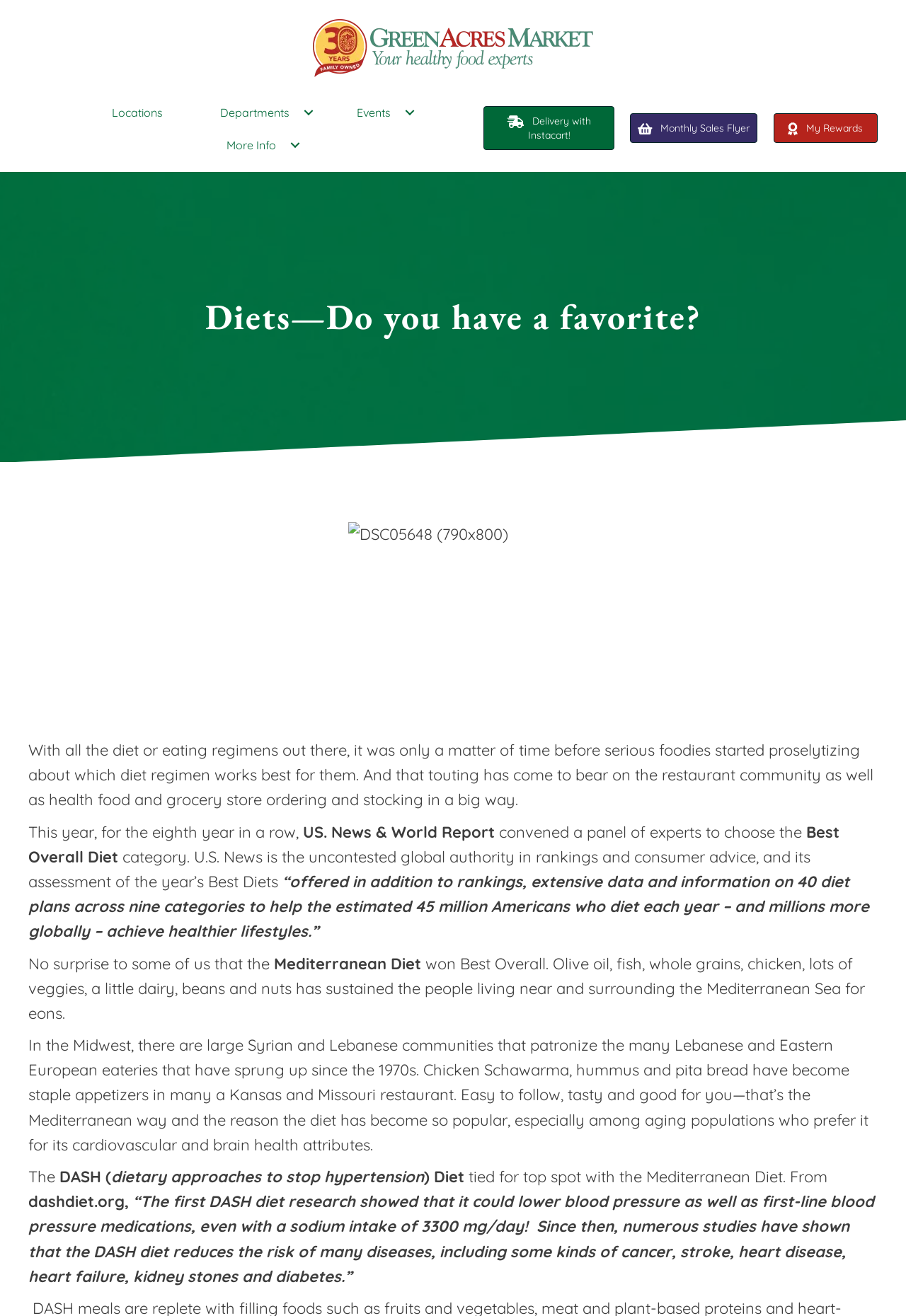Provide a brief response to the question below using a single word or phrase: 
What is the purpose of the DASH Diet?

To stop hypertension